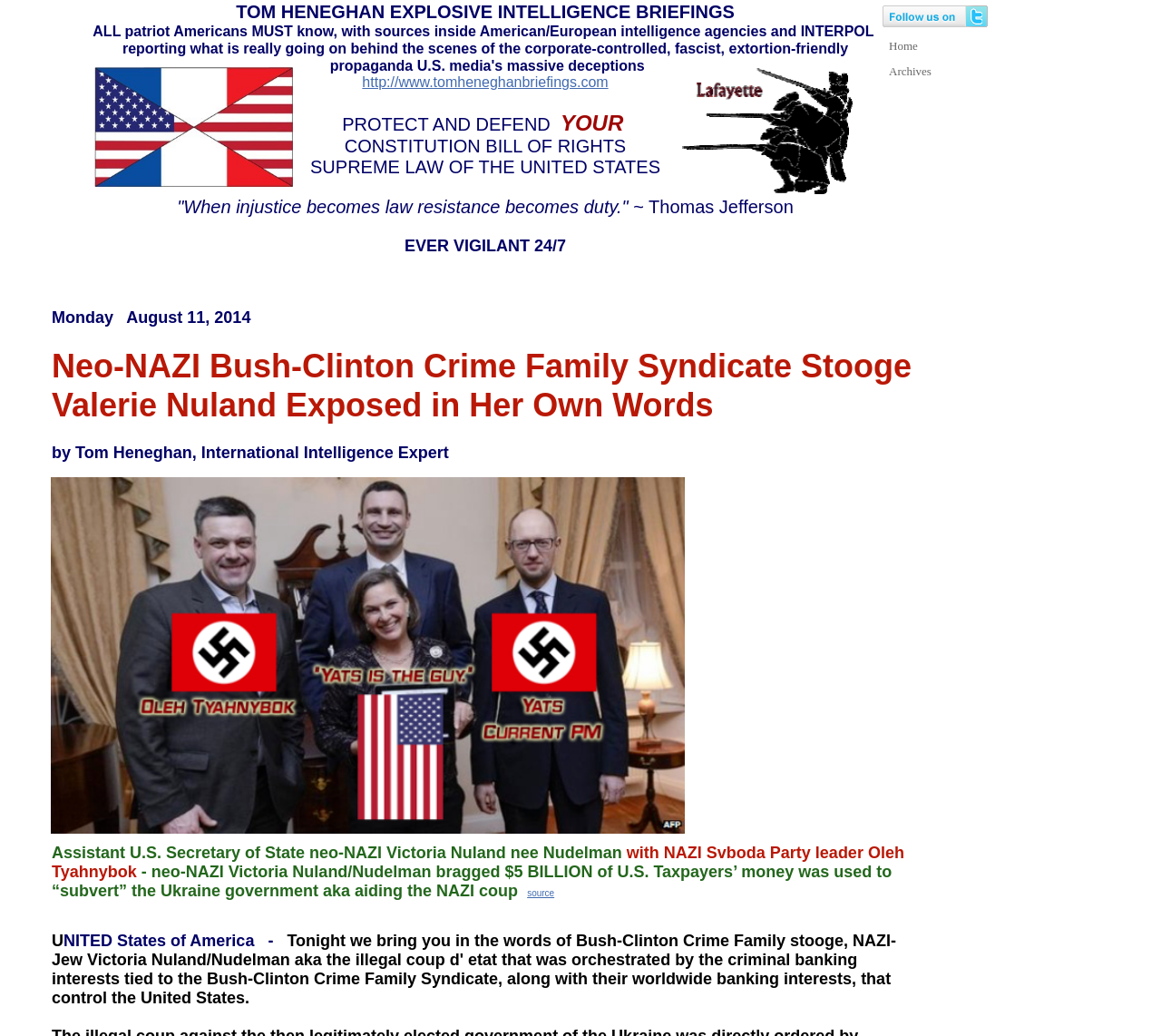What is the topic of the article?
Refer to the image and provide a one-word or short phrase answer.

Ukraine government and NAZI coup